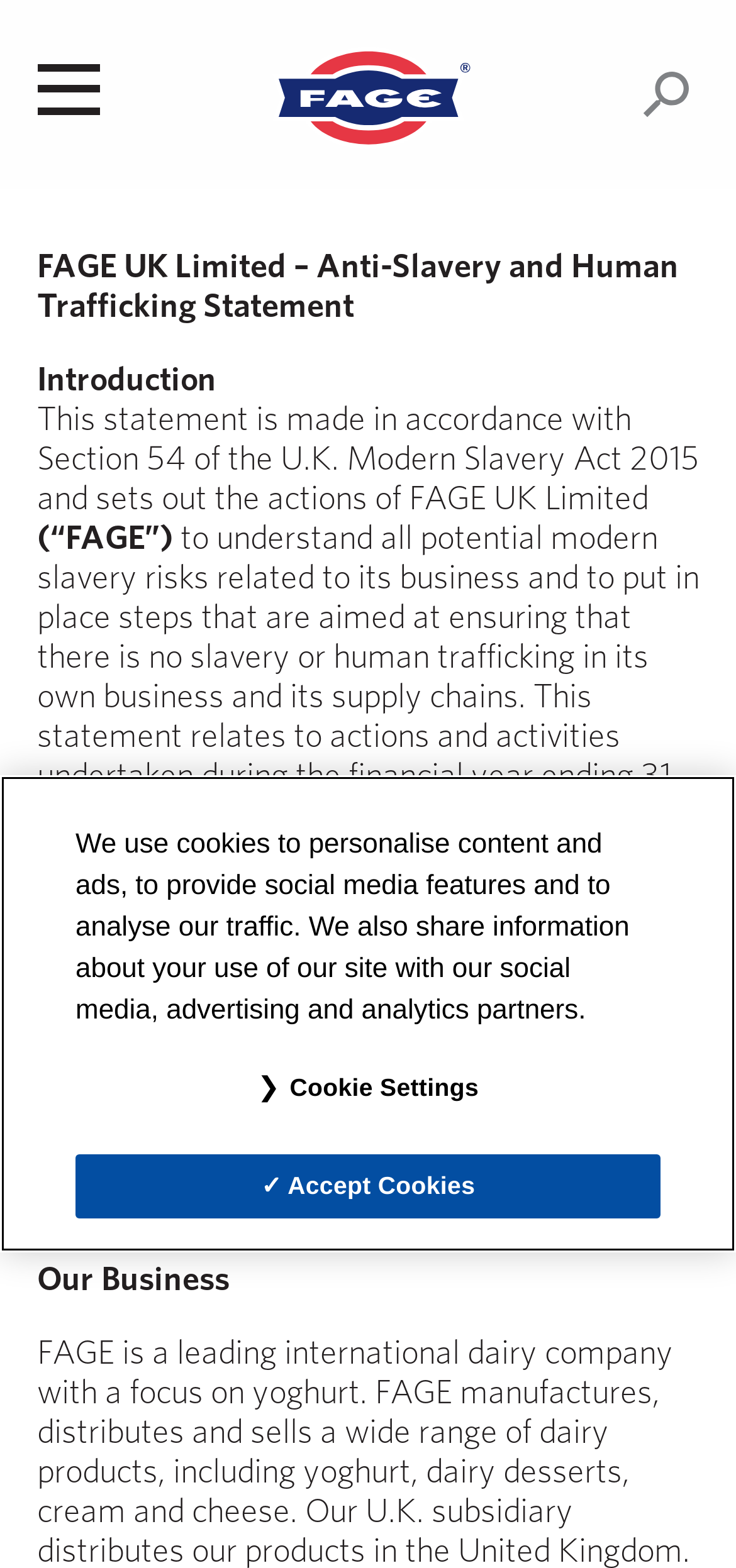What is the purpose of this statement?
Give a thorough and detailed response to the question.

The statement is made in accordance with Section 54 of the U.K. Modern Slavery Act 2015, and it sets out the actions of FAGE UK Limited to understand all potential modern slavery risks related to its business and to put in place steps that are aimed at ensuring that there is no slavery or human trafficking in its own business and its supply chains.